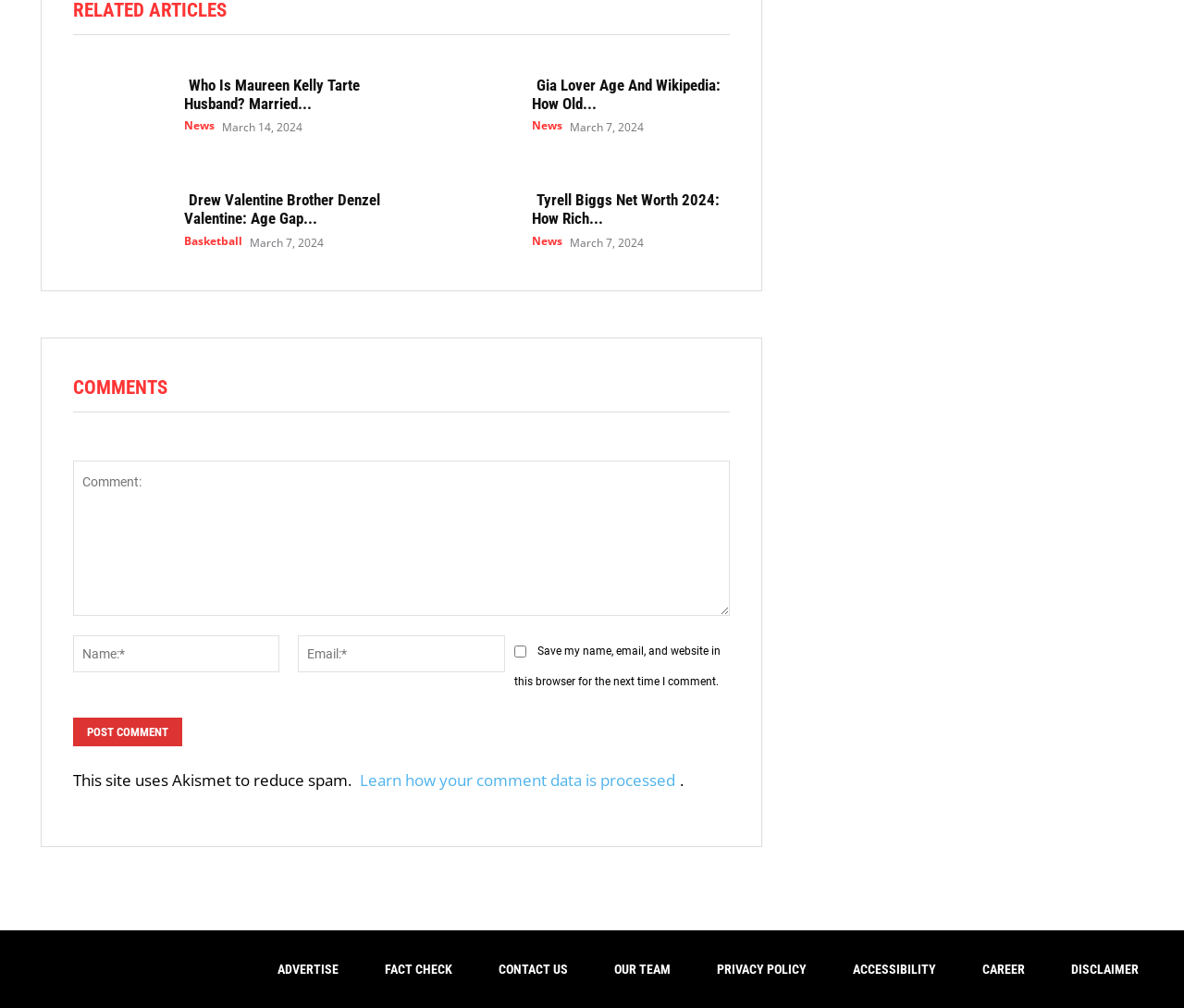Please identify the bounding box coordinates of the region to click in order to complete the given instruction: "Click on the 'Who Is Maureen Kelly Tarte Husband? Married After Tragedy' article". The coordinates should be four float numbers between 0 and 1, i.e., [left, top, right, bottom].

[0.062, 0.067, 0.14, 0.142]